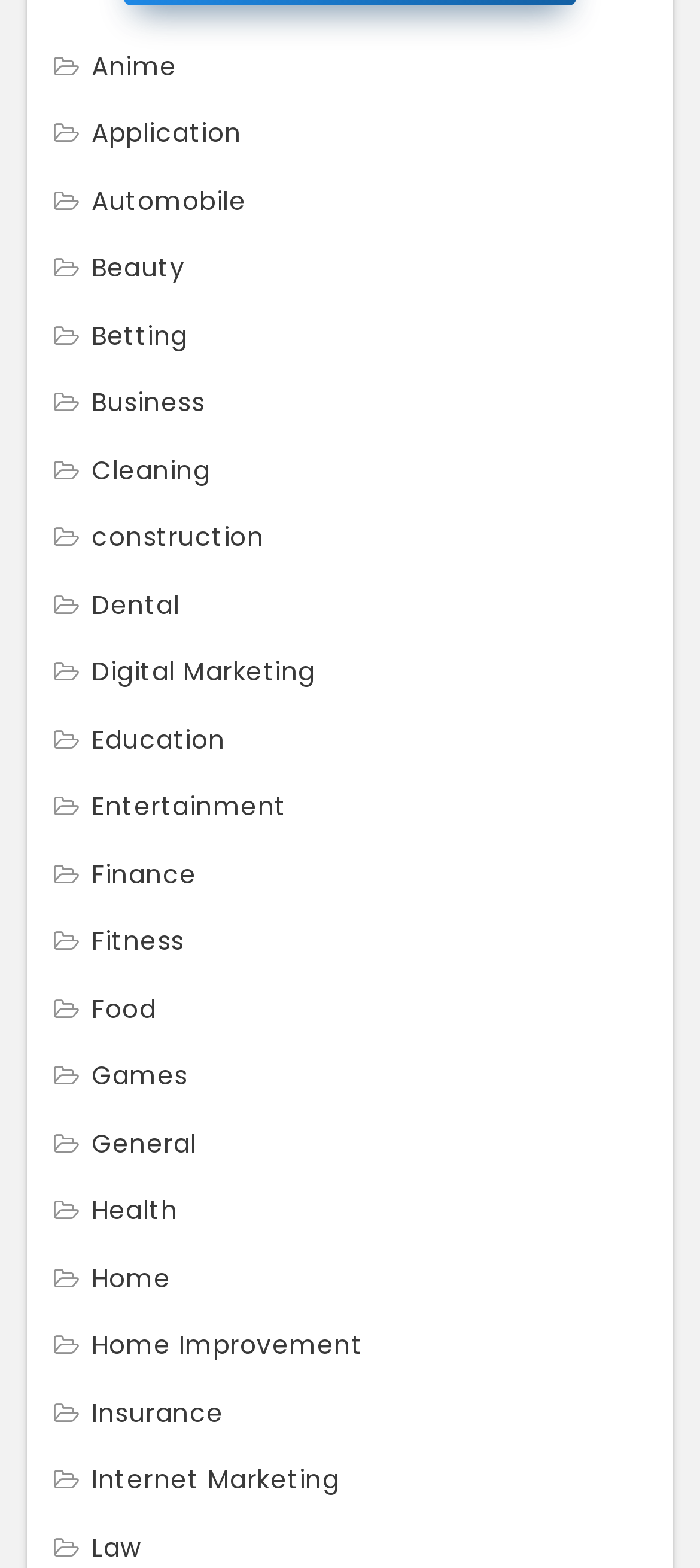Please give a concise answer to this question using a single word or phrase: 
Are the categories listed in alphabetical order?

Yes